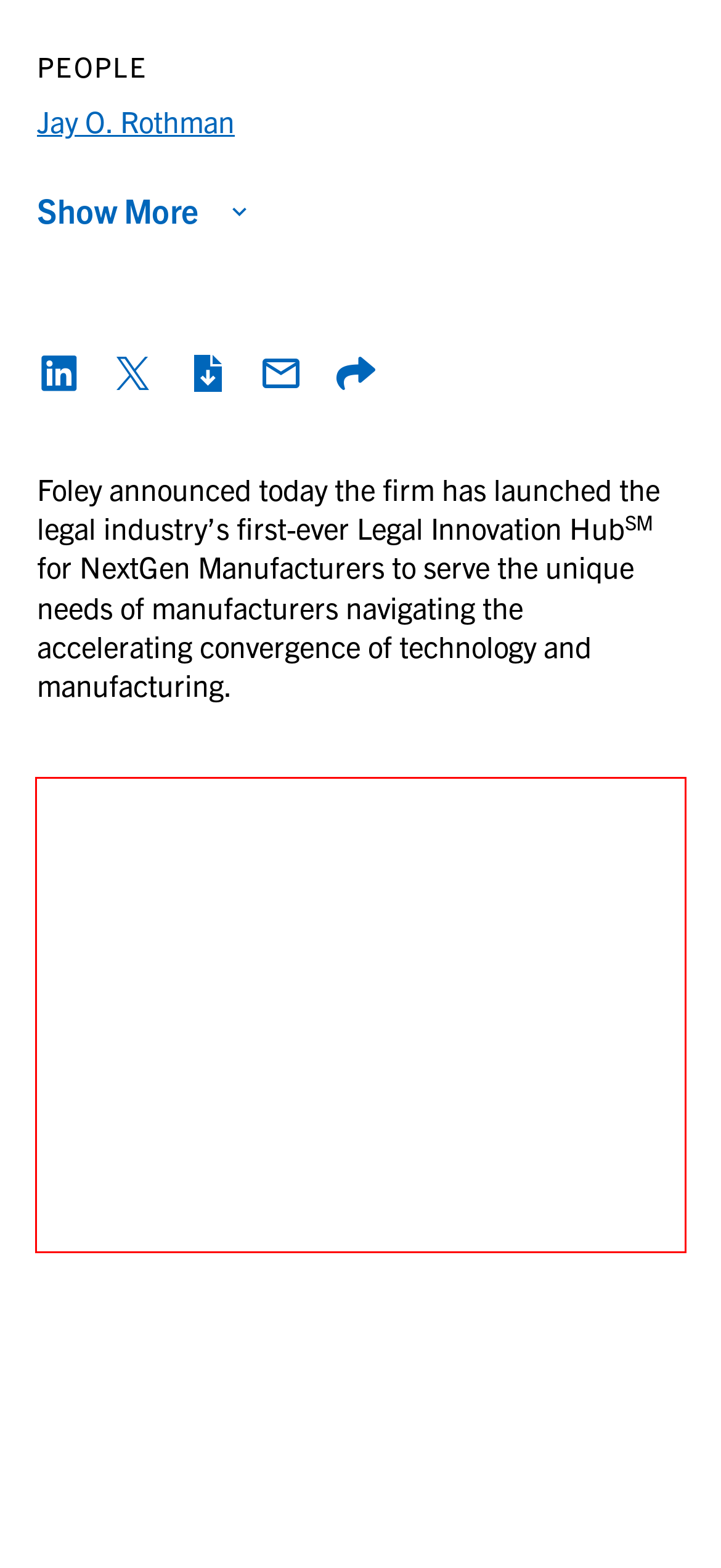Please examine the webpage screenshot containing a red bounding box and use OCR to recognize and output the text inside the red bounding box.

The Foley Legal Innovation Hub is the most comprehensive look at an industry the firm has ever undertaken. This dedicated firm-wide network of departments, industry teams and practice groups will help manufacturing clients engage in dialogues and tackle the transformational issues associated with next-generation manufacturing. The firm intends to utilize think tanks, social media platforms, blogs and roundtable discussions through which Foley clients can quickly access legal and business insights relevant to their industry.